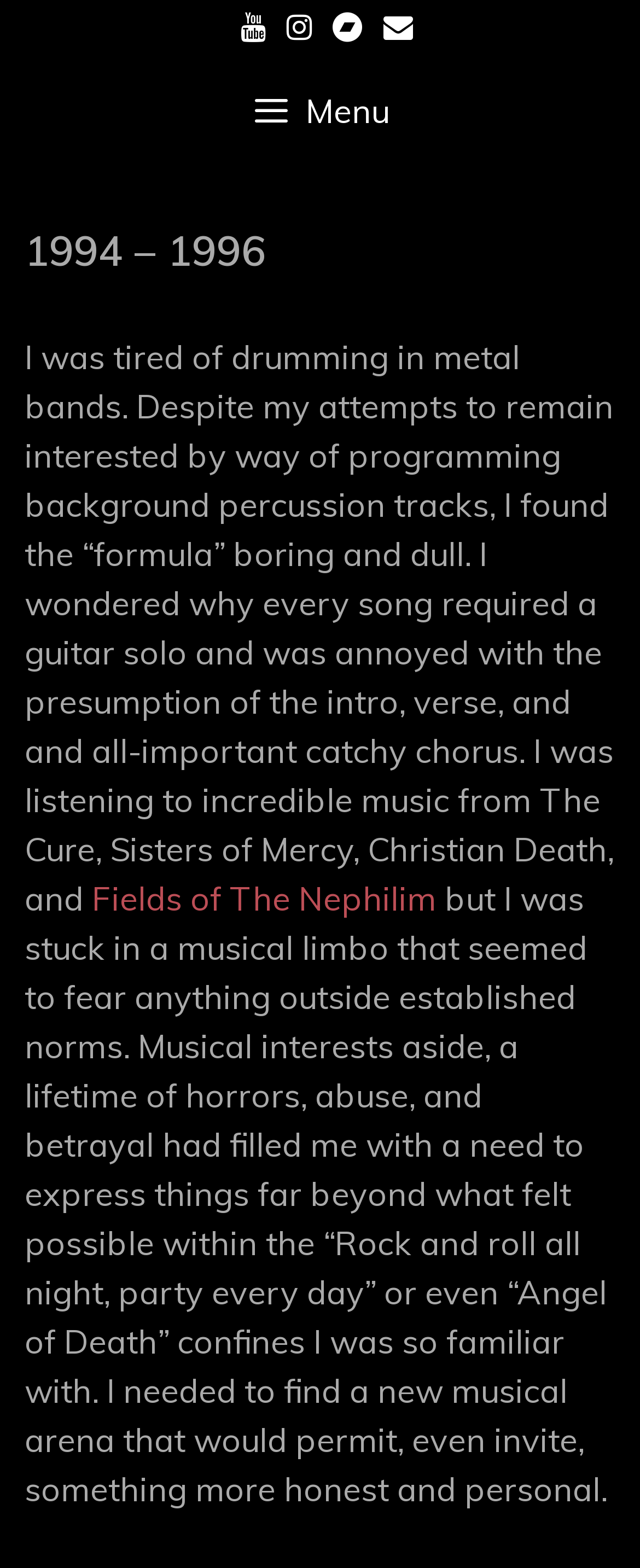Please look at the image and answer the question with a detailed explanation: What is the author's musical influence?

The author mentions that they were listening to incredible music from The Cure, Sisters of Mercy, Christian Death, and Fields of The Nephilim, indicating that these bands are their musical influences.